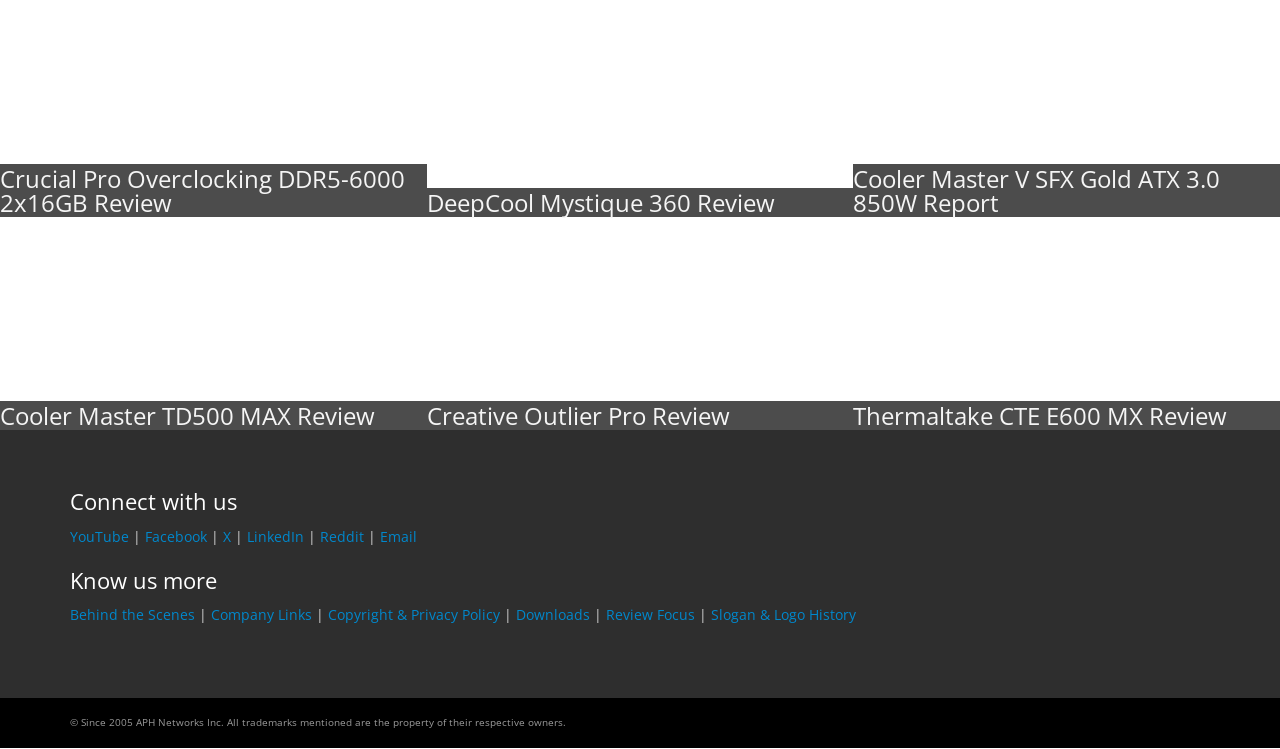Given the element description: "Review Focus", predict the bounding box coordinates of this UI element. The coordinates must be four float numbers between 0 and 1, given as [left, top, right, bottom].

[0.473, 0.808, 0.543, 0.834]